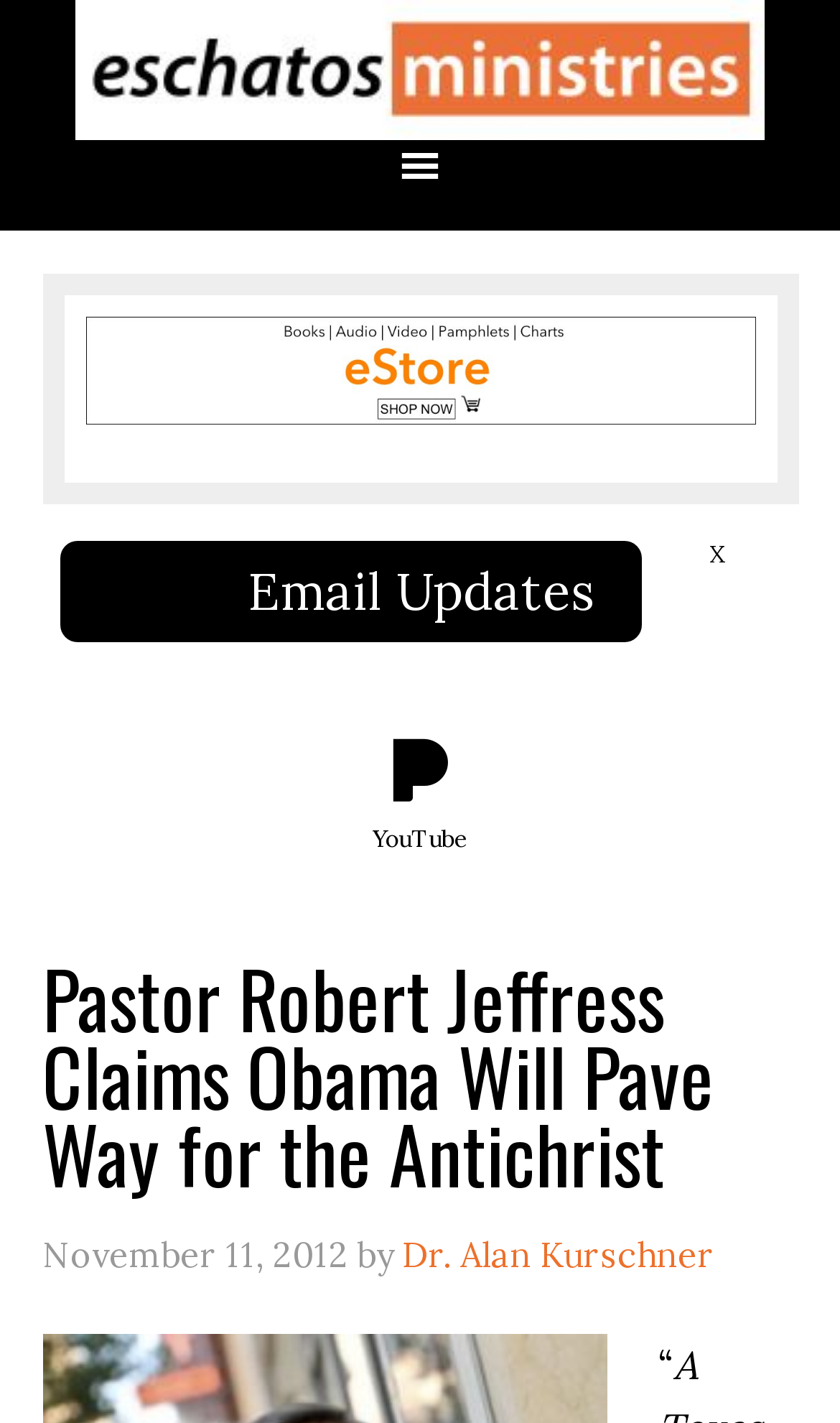How many social media links are there?
Please provide a single word or phrase as your answer based on the screenshot.

2